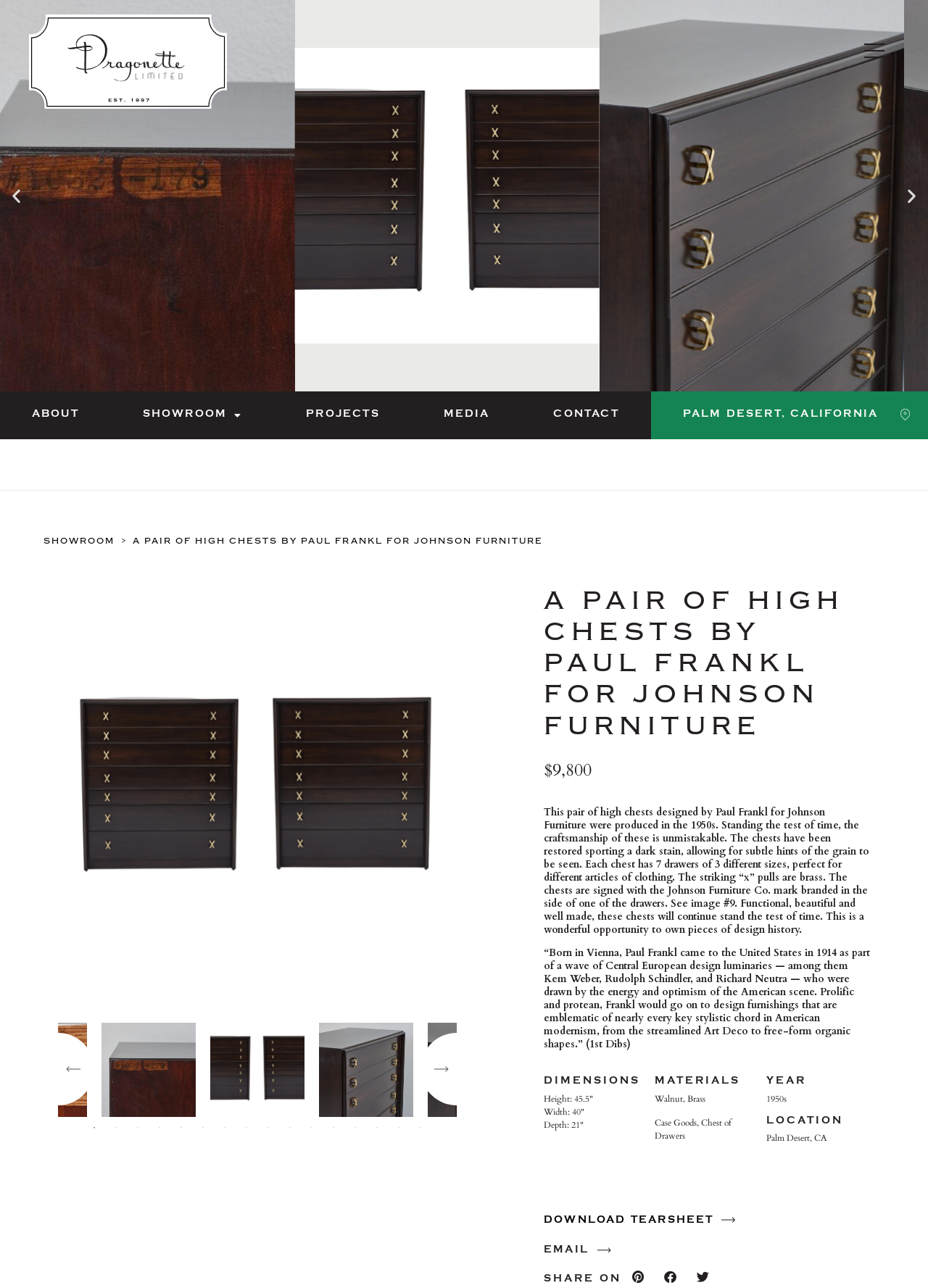Provide the bounding box coordinates of the UI element that matches the description: "Download Tearsheet".

[0.586, 0.945, 0.784, 0.952]